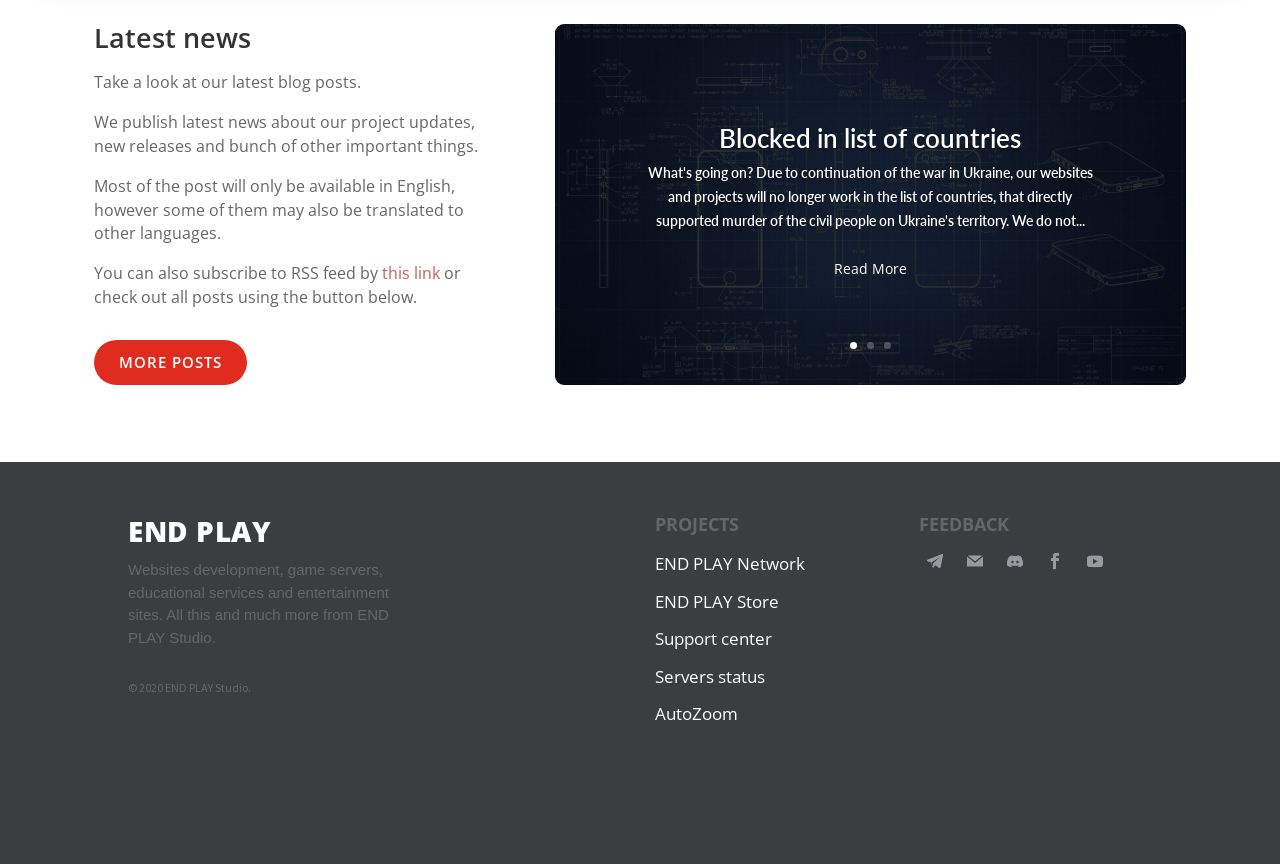Identify the bounding box coordinates for the UI element described by the following text: "END PLAY Store". Provide the coordinates as four float numbers between 0 and 1, in the format [left, top, right, bottom].

[0.512, 0.683, 0.609, 0.709]